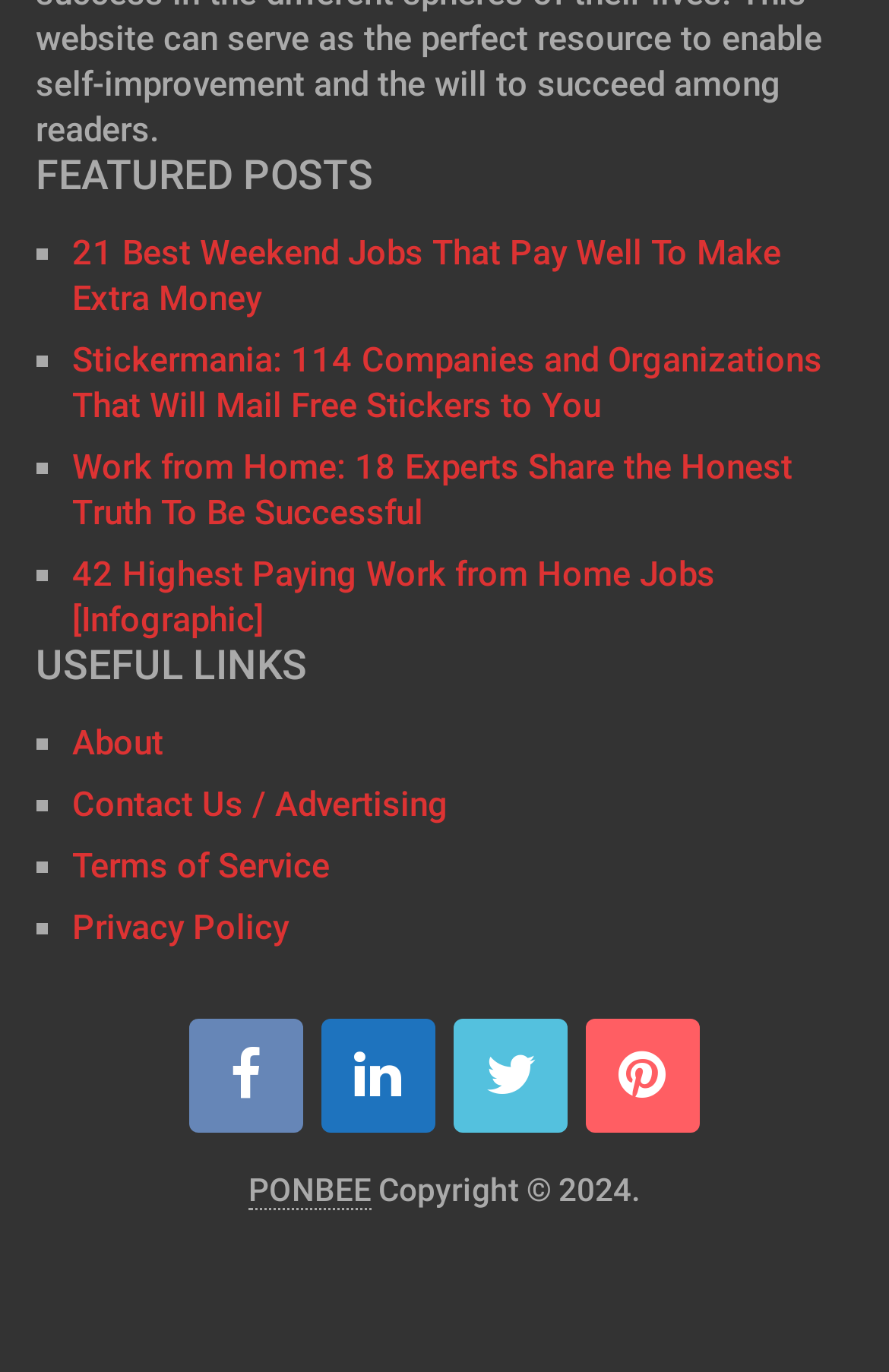Given the element description: "Terms of Service", predict the bounding box coordinates of the UI element it refers to, using four float numbers between 0 and 1, i.e., [left, top, right, bottom].

[0.081, 0.616, 0.371, 0.646]